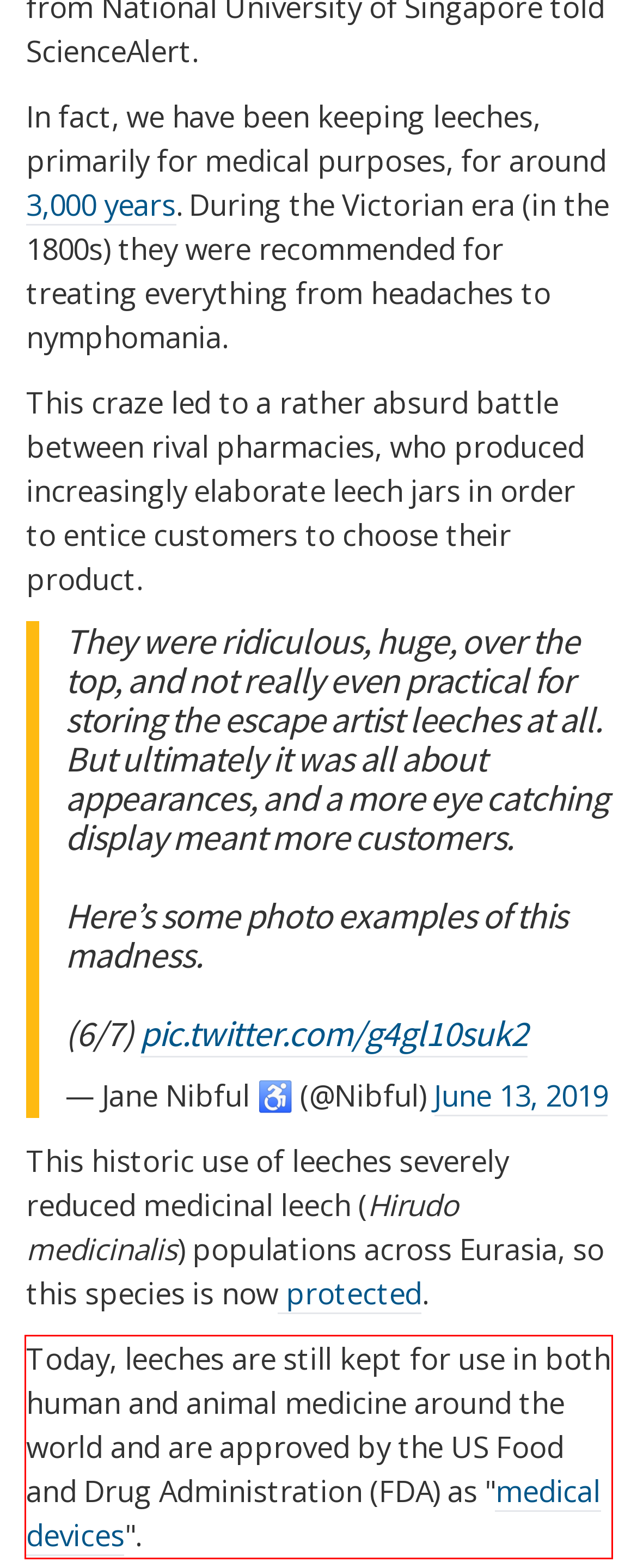Examine the webpage screenshot and use OCR to obtain the text inside the red bounding box.

Today, leeches are still kept for use in both human and animal medicine around the world and are approved by the US Food and Drug Administration (FDA) as "medical devices".